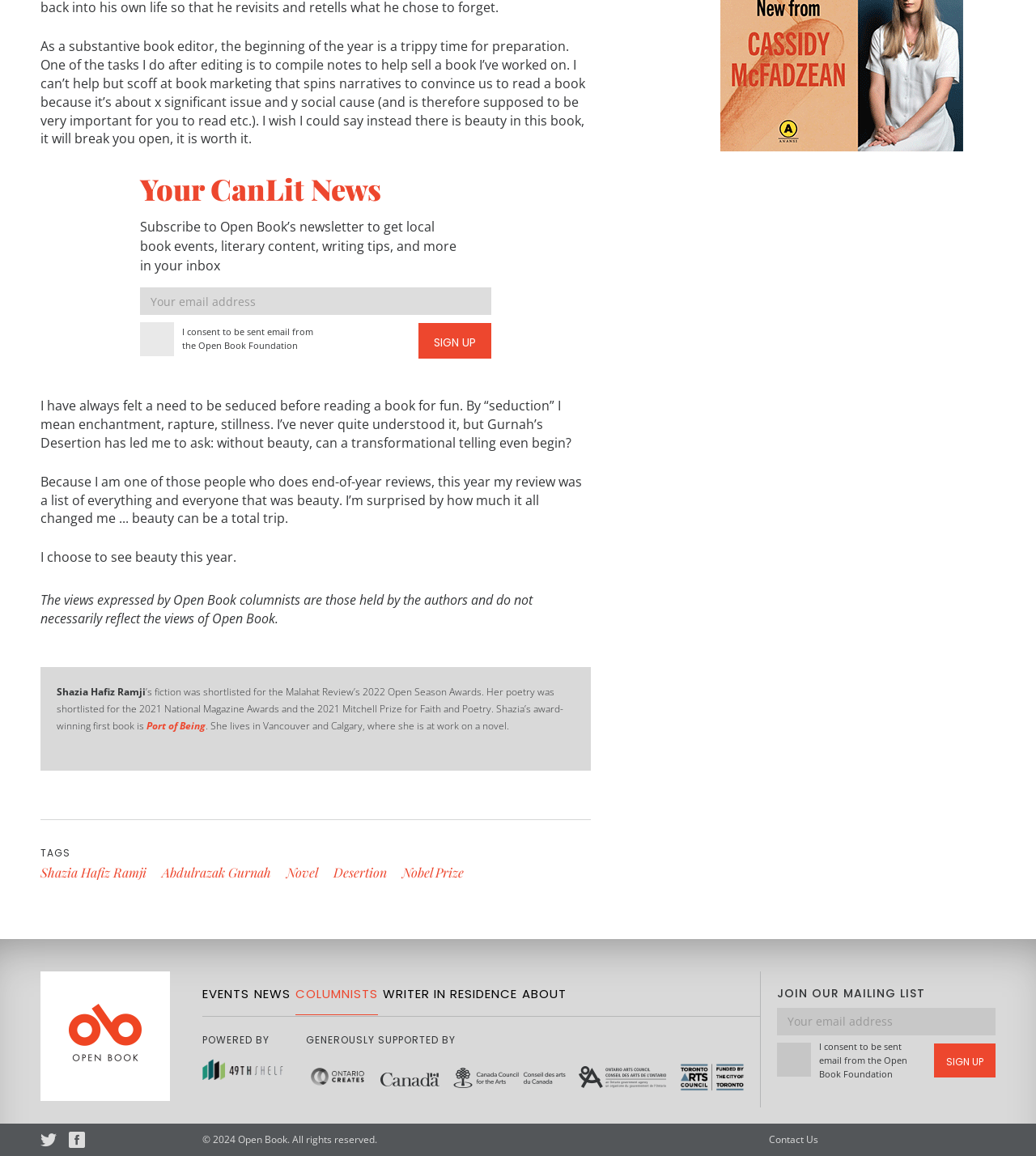Ascertain the bounding box coordinates for the UI element detailed here: "The CX Benefits of Gamification". The coordinates should be provided as [left, top, right, bottom] with each value being a float between 0 and 1.

None